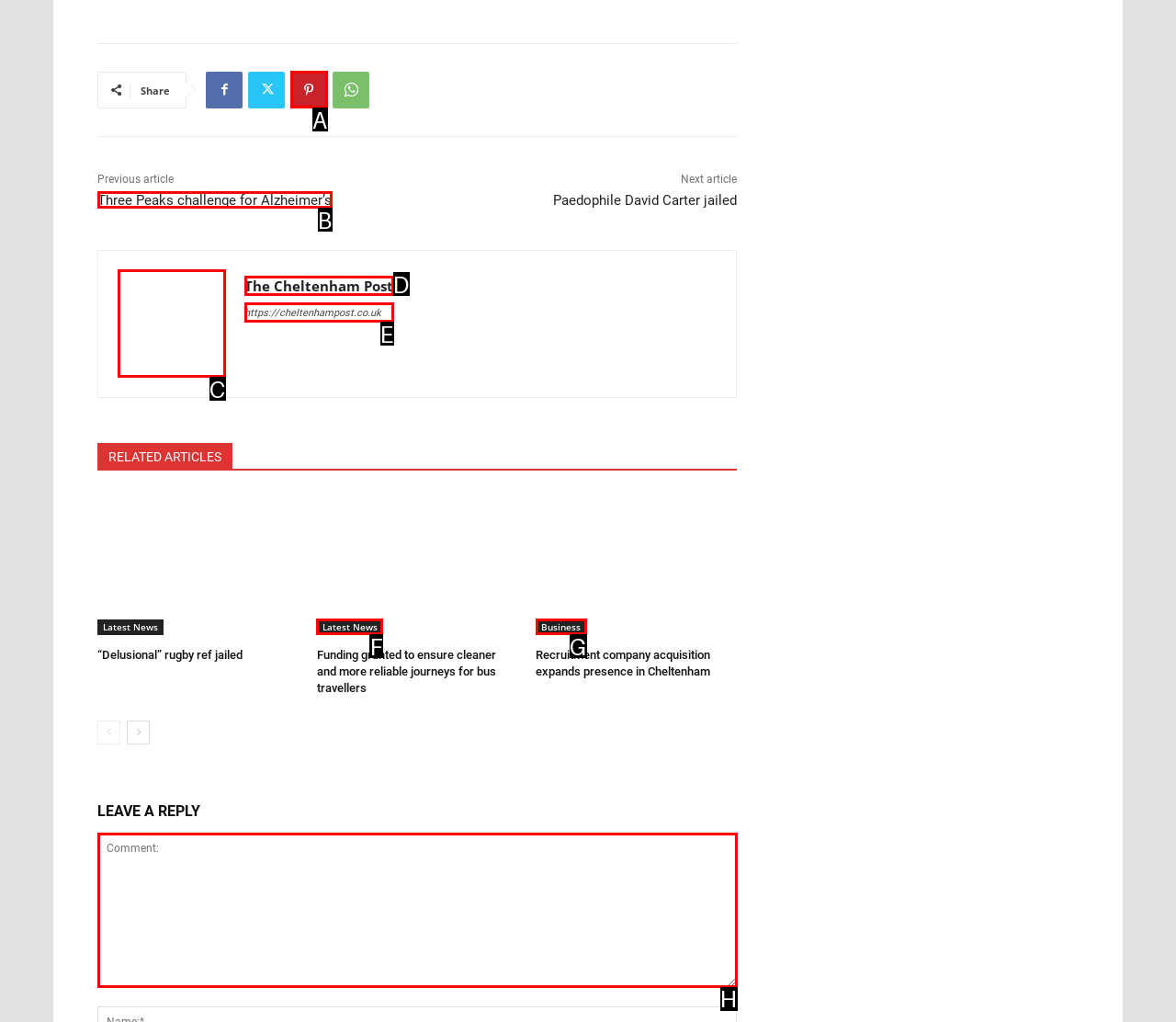Point out the option that aligns with the description: Three Peaks challenge for Alzheimer’s
Provide the letter of the corresponding choice directly.

B